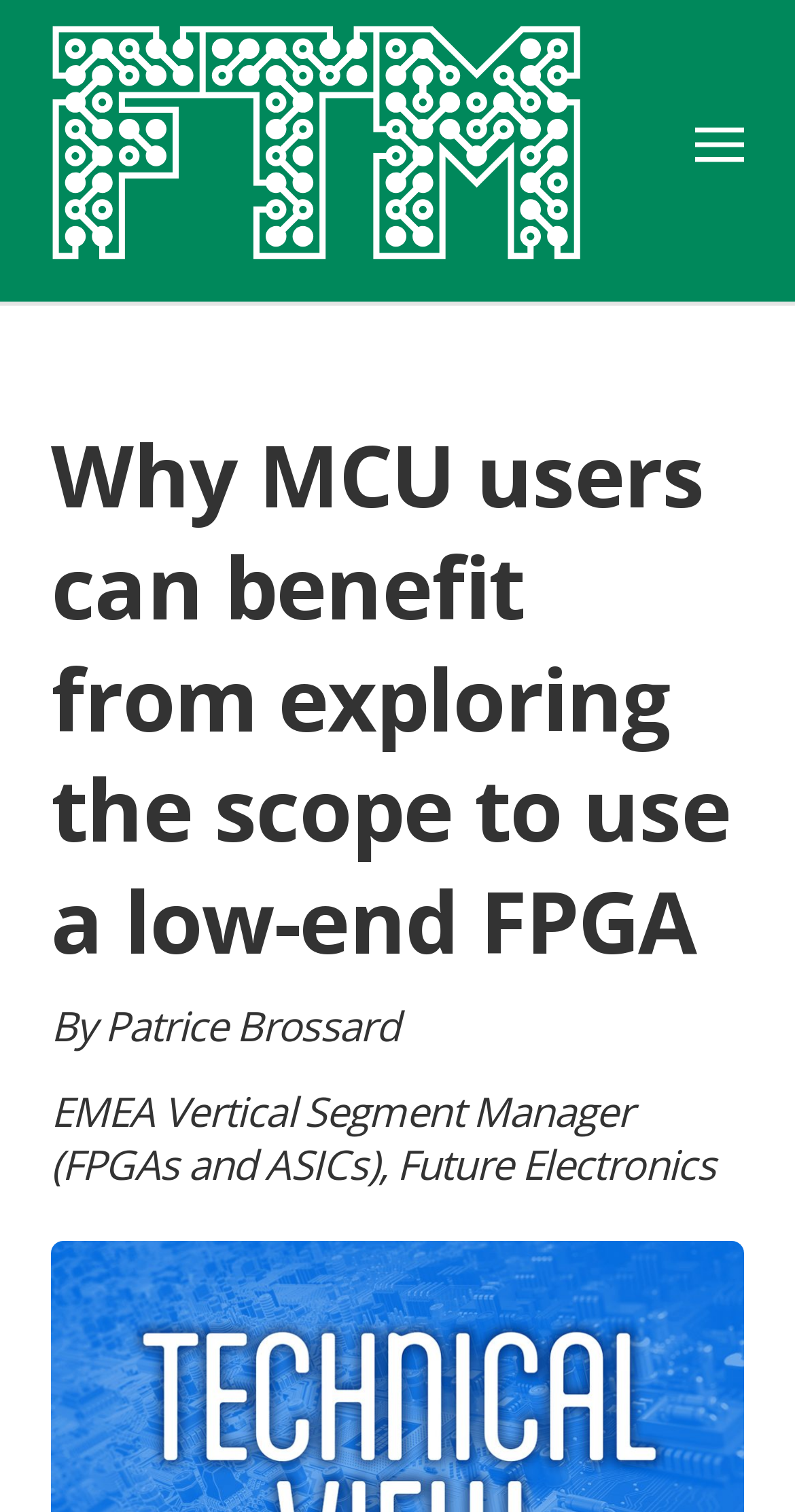Is the article focused on a specific type of user?
Ensure your answer is thorough and detailed.

The article is focused on a specific type of user, which can be determined by looking at the main heading, which says 'Why MCU users can benefit from exploring the scope to use a low-end FPGA'.